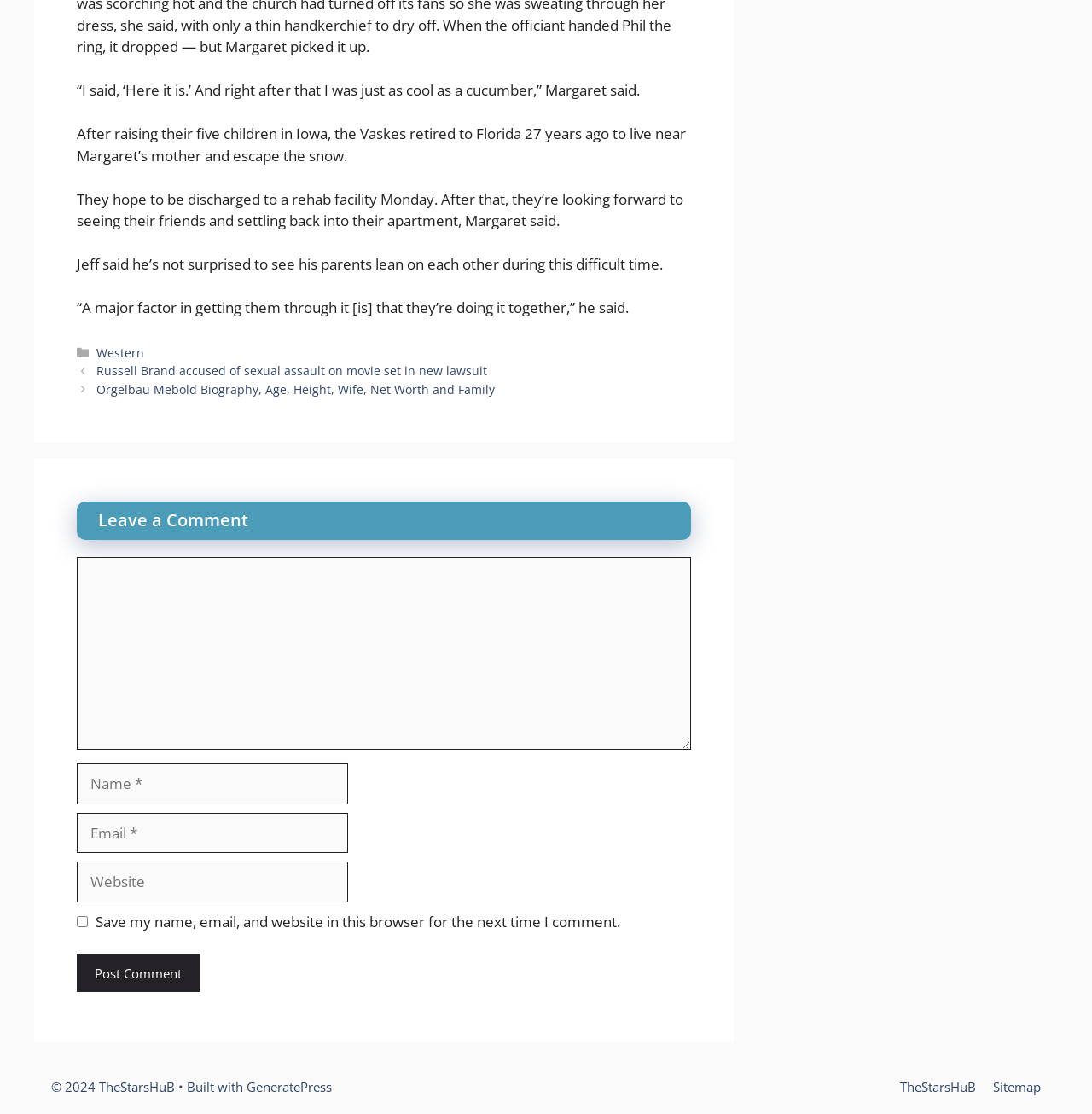Provide the bounding box coordinates of the HTML element described as: "parent_node: Comment name="author" placeholder="Name *"". The bounding box coordinates should be four float numbers between 0 and 1, i.e., [left, top, right, bottom].

[0.07, 0.685, 0.319, 0.722]